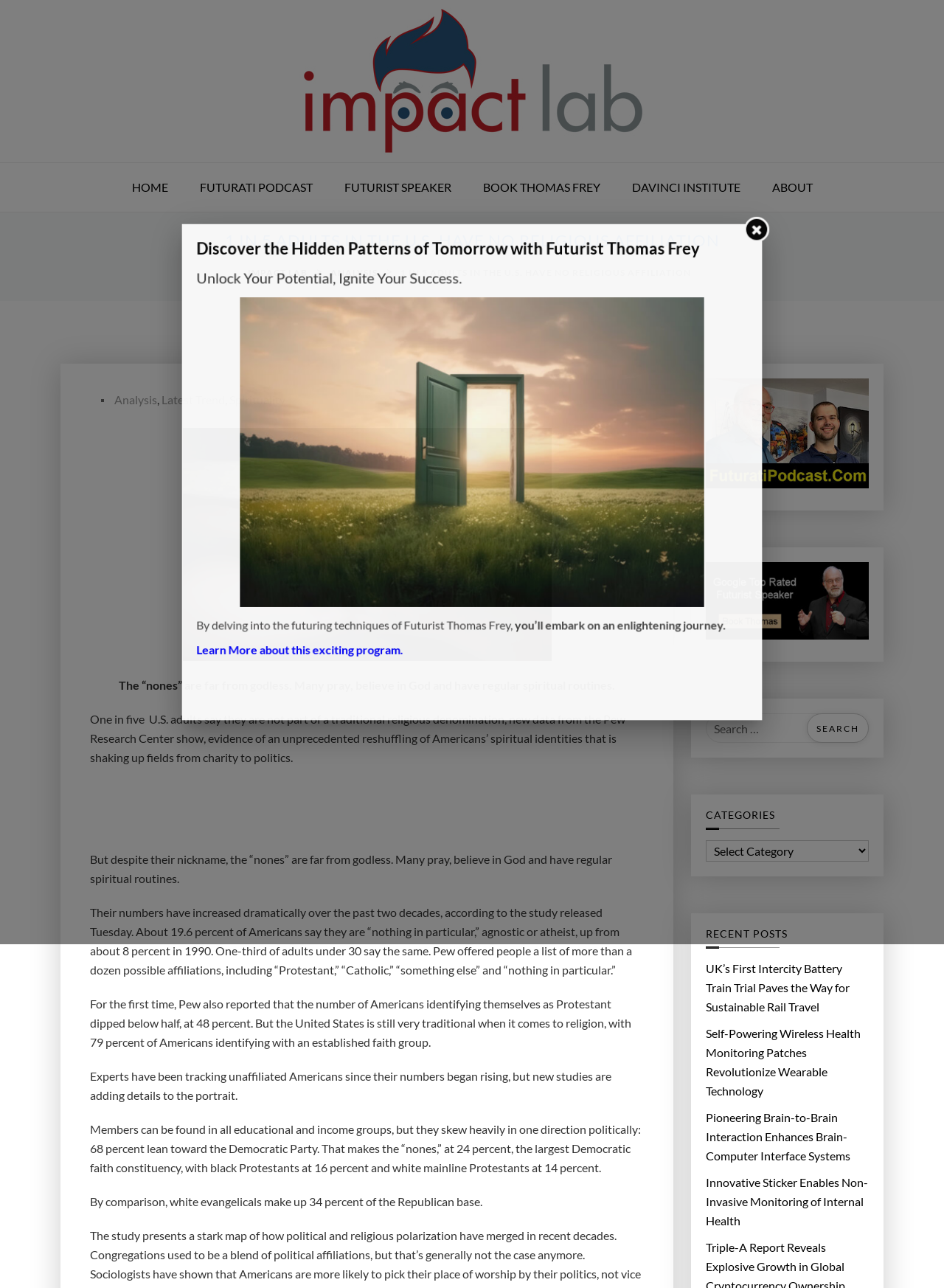Detail the various sections and features present on the webpage.

This webpage is about Impact Lab, a futurist platform focused on exploring and analyzing trends and patterns. At the top, there is a navigation menu with links to "HOME", "FUTURATI PODCAST", "FUTURIST SPEAKER", "BOOK THOMAS FREY", "DAVINCI INSTITUTE", and "ABOUT". Below the navigation menu, there is a prominent heading that reads "1 IN 5 ADULTS IN THE U.S. HAVE NO RELIGIOUS AFFILIATION". 

To the right of the heading, there is a link to "IMPACT LAB" and an image with the same name. Below the heading, there is a paragraph of text that discusses the growing trend of Americans identifying as having no religious affiliation. The text is divided into several sections, each discussing different aspects of this trend, including the demographics of those who identify as "nones", their spiritual practices, and their political leanings.

On the right side of the page, there are several links and images, including a link to "Thomas Frey Futurist Futurati Podcasts" with an accompanying image, a link to "Book Thomas Frey Futurist" with an accompanying image, and a search bar. Below the search bar, there is a heading that reads "CATEGORIES" and a dropdown menu with categories. Further down, there is a heading that reads "RECENT POSTS" with links to several recent articles on topics such as sustainable rail travel, wearable technology, and brain-computer interface systems.

At the bottom of the page, there is a section that promotes a program led by Futurist Thomas Frey, with several lines of text and a link to "Learn More about this exciting program." There are also several images scattered throughout the page, including a small image in the top-right corner and another image near the bottom of the page.